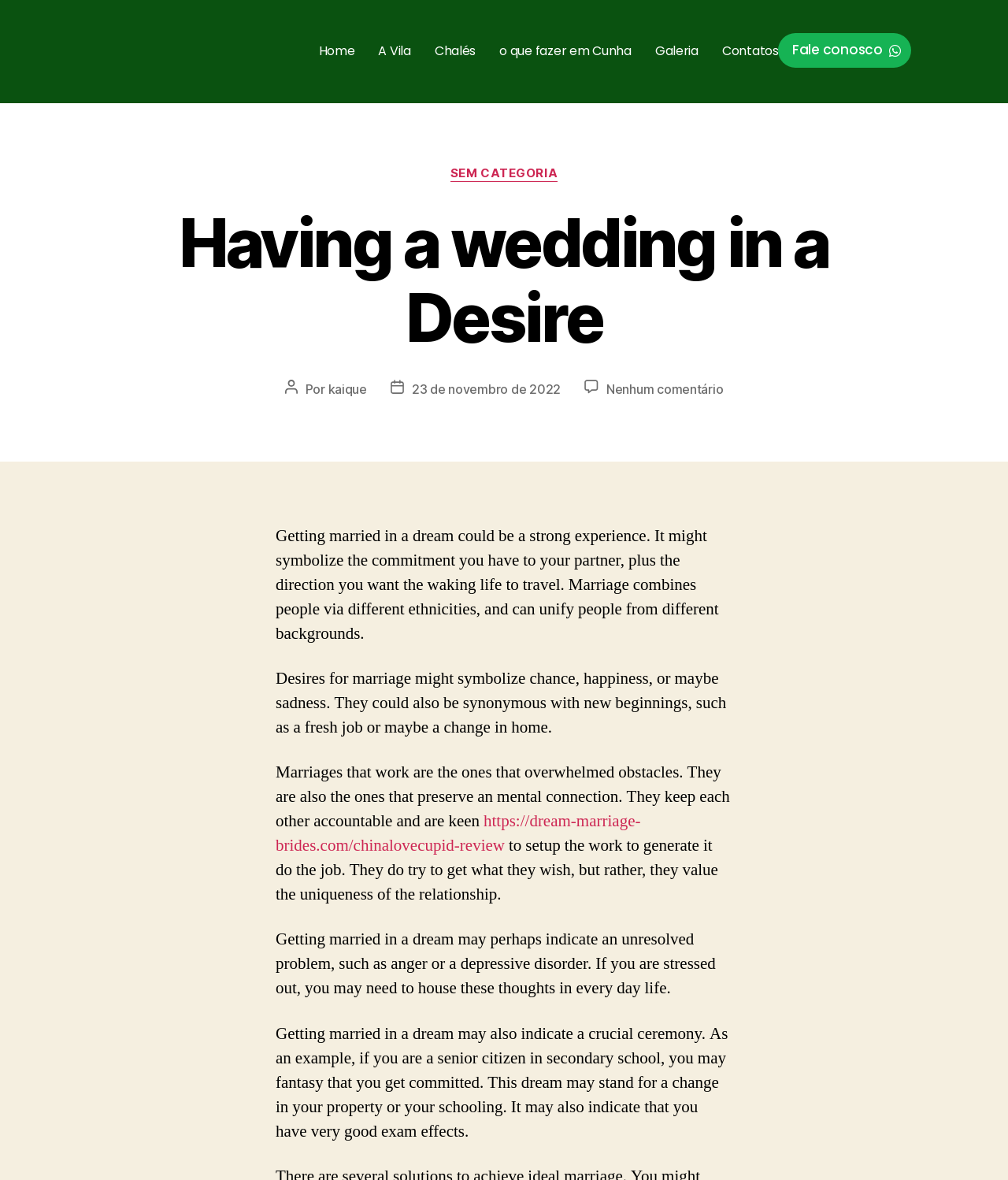Please determine the bounding box coordinates of the element's region to click for the following instruction: "View Galeria".

[0.638, 0.028, 0.705, 0.059]